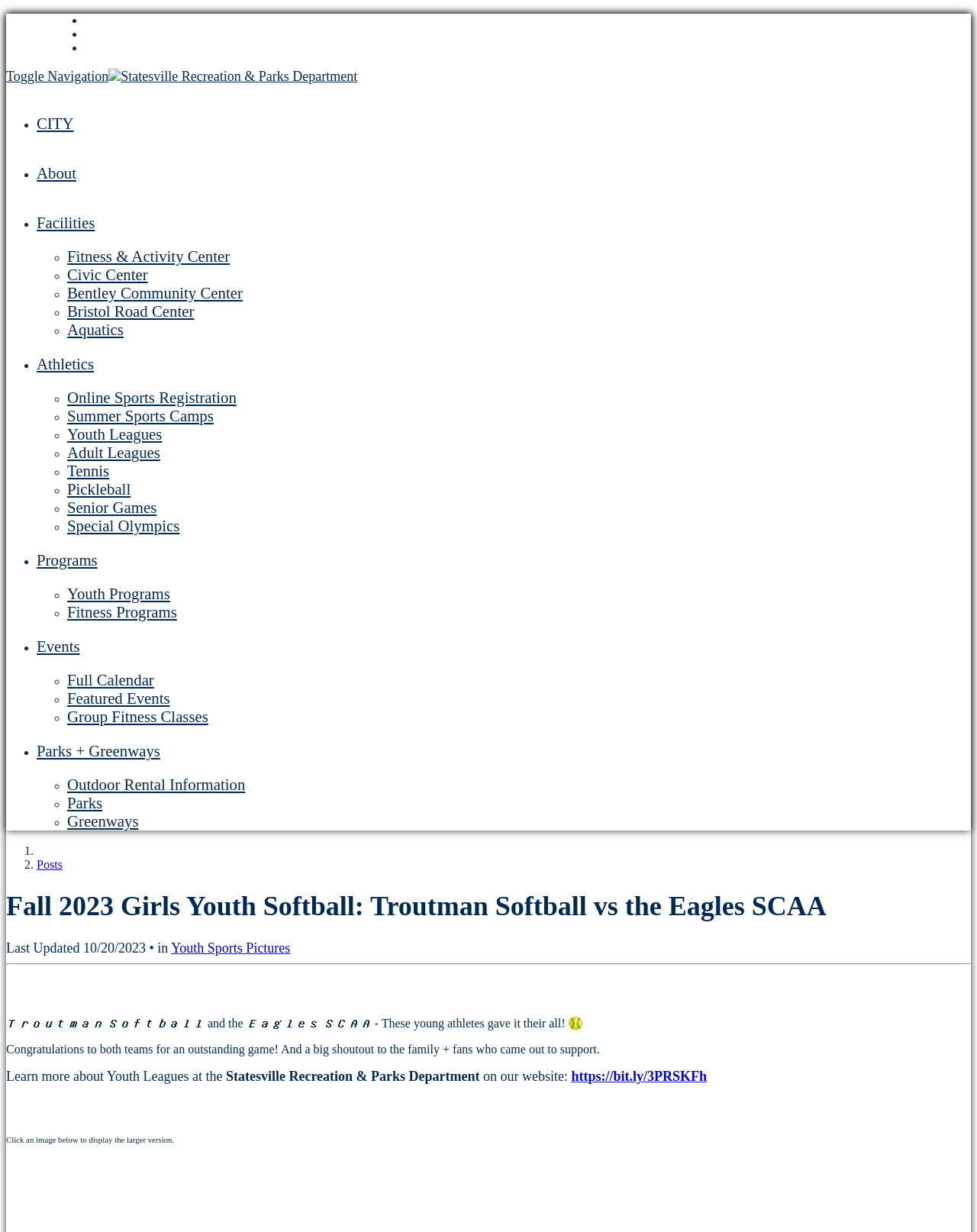Provide the bounding box coordinates for the area that should be clicked to complete the instruction: "Toggle Navigation".

[0.006, 0.056, 0.111, 0.068]